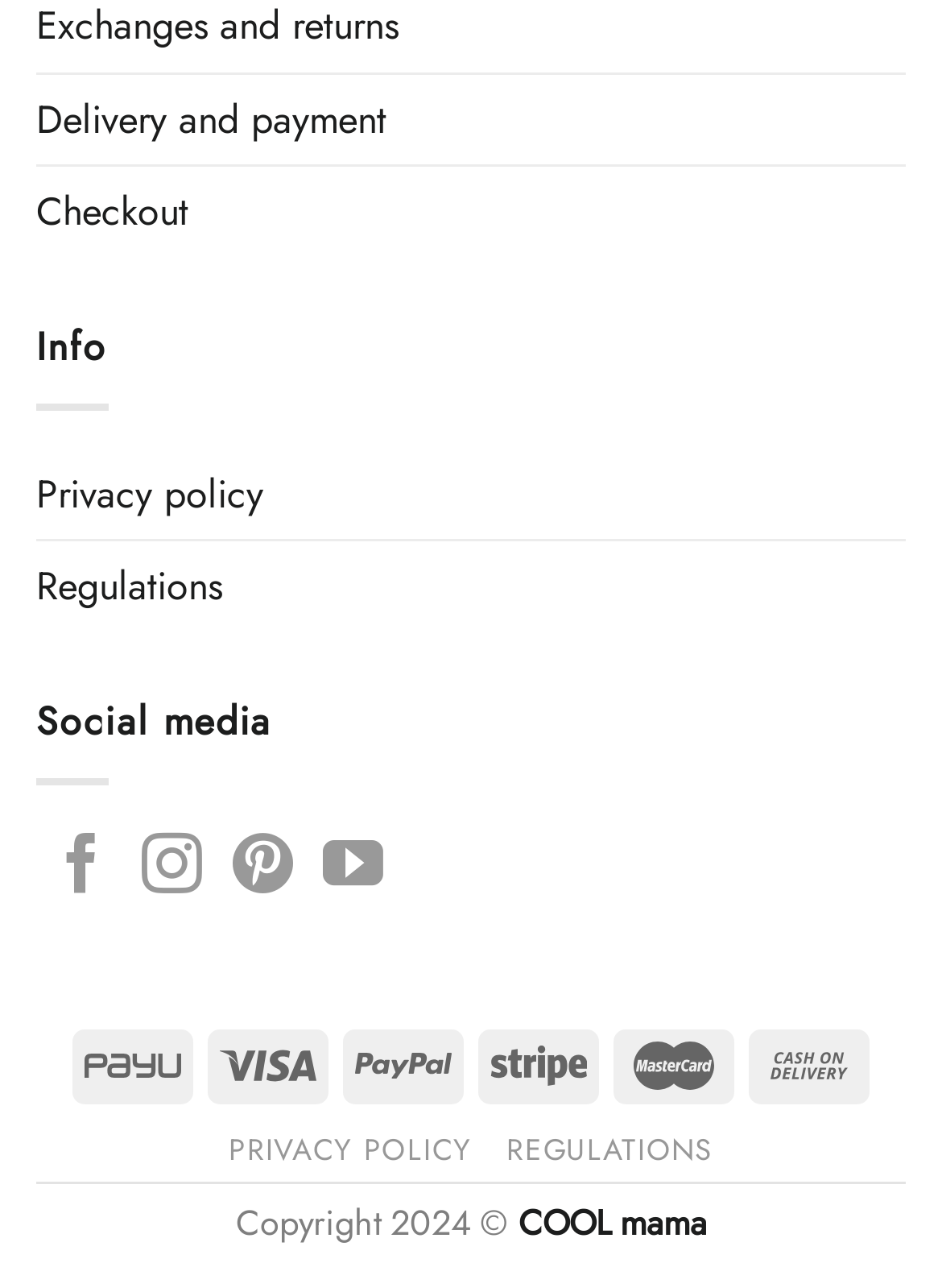Highlight the bounding box coordinates of the region I should click on to meet the following instruction: "Read privacy policy".

[0.038, 0.349, 0.279, 0.419]